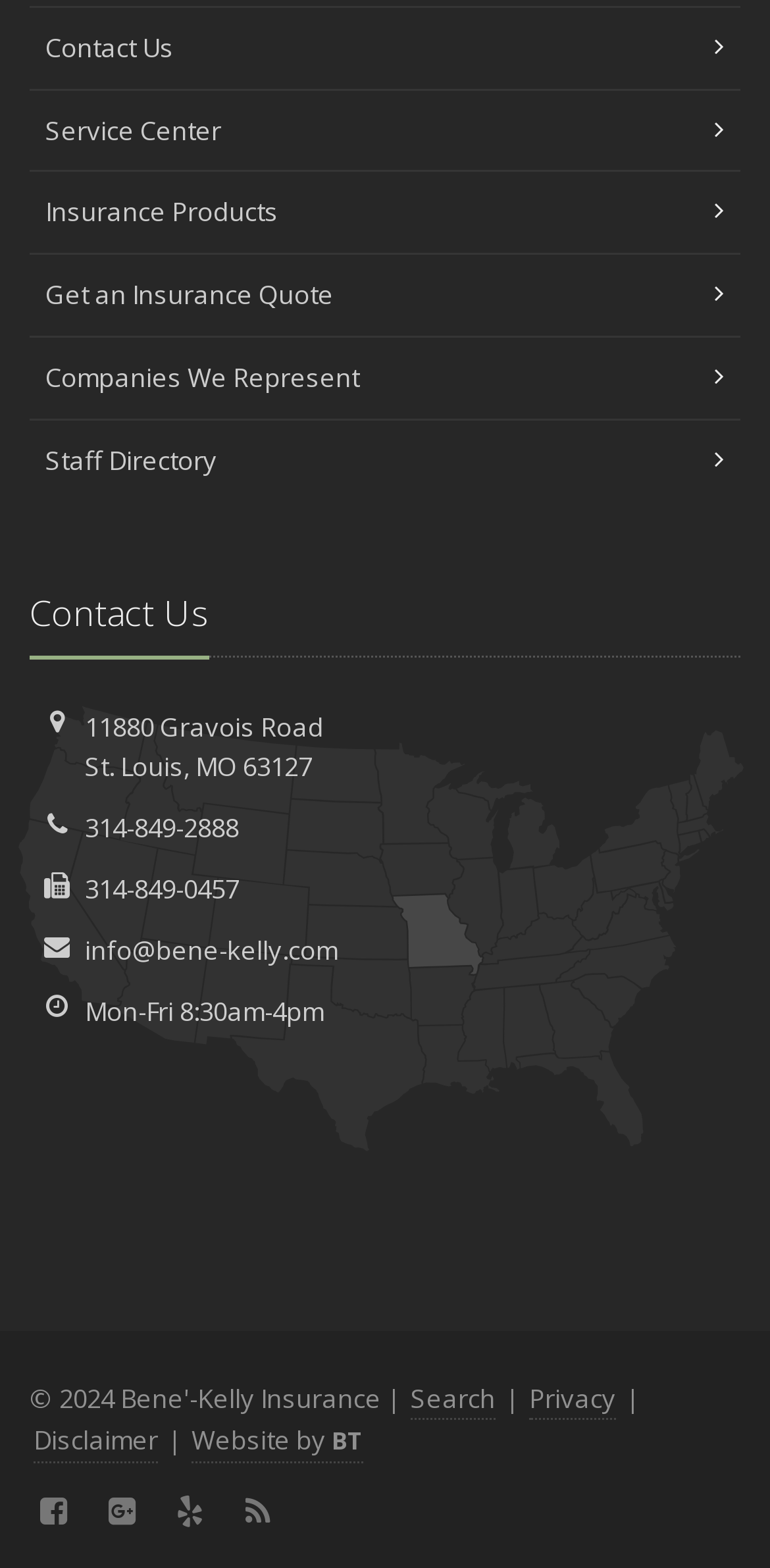Give a concise answer of one word or phrase to the question: 
How many social media links are available?

3